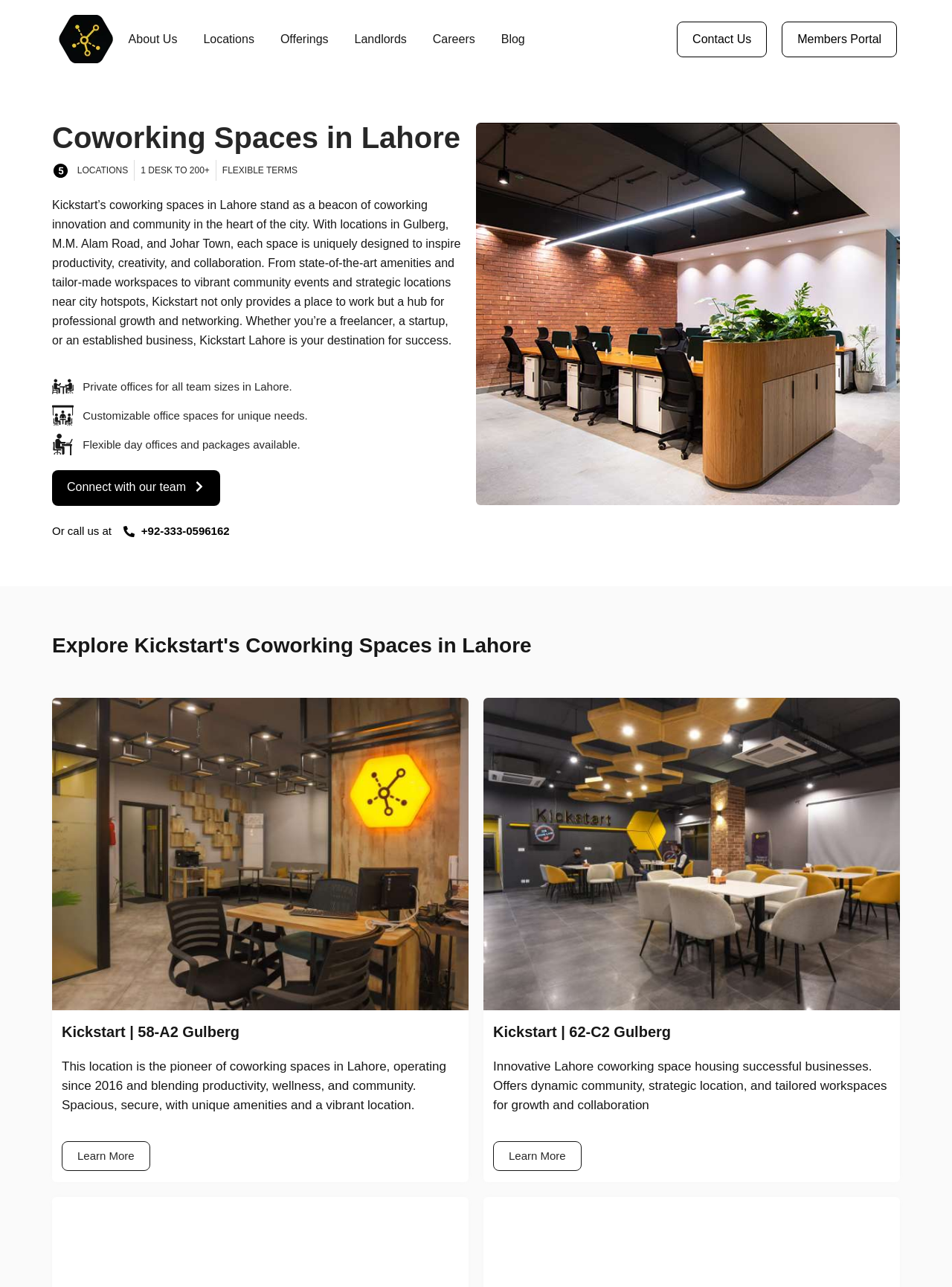Find the bounding box coordinates for the element that must be clicked to complete the instruction: "View Kickstart Coworking Space Lahore". The coordinates should be four float numbers between 0 and 1, indicated as [left, top, right, bottom].

[0.5, 0.095, 0.945, 0.392]